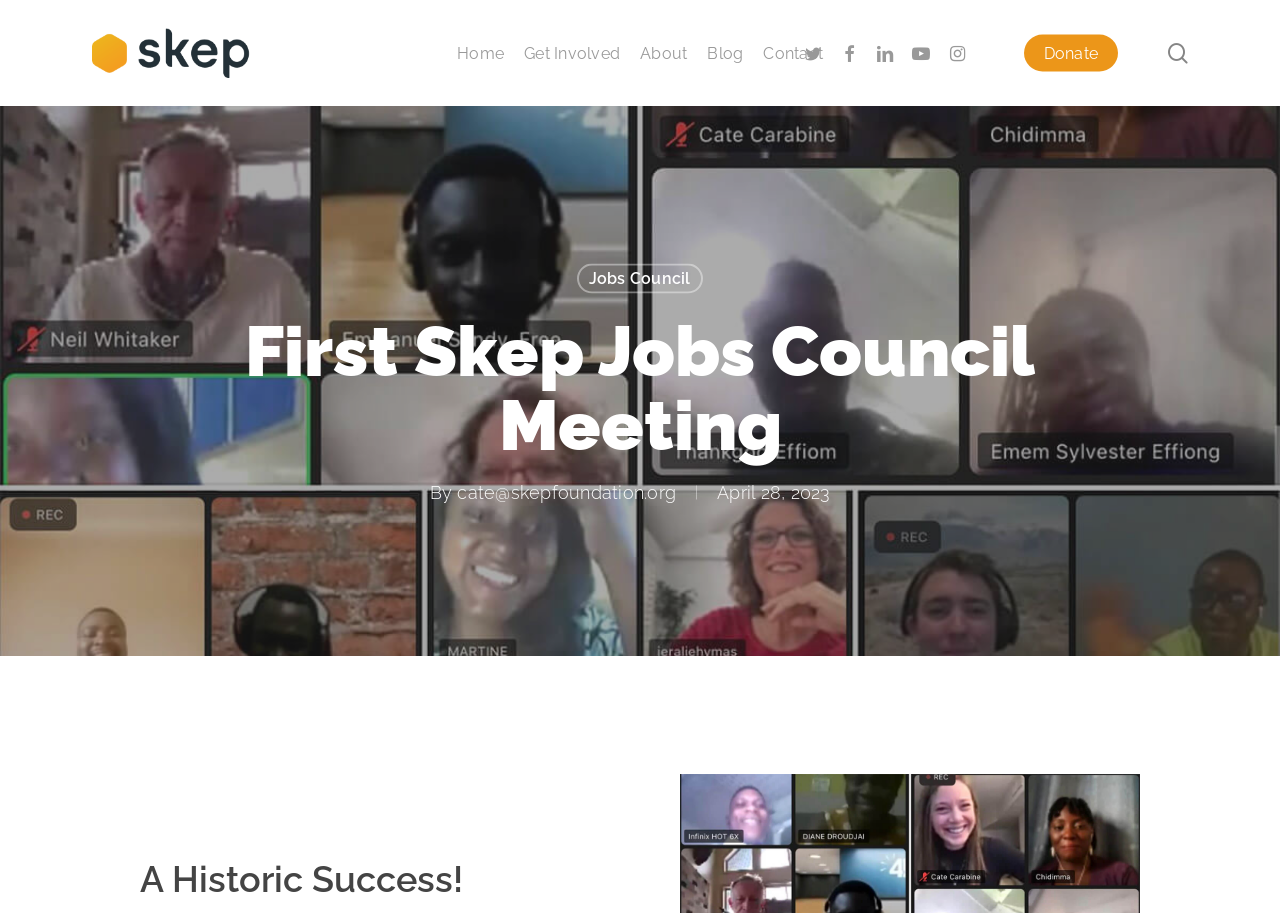Use a single word or phrase to respond to the question:
How many social media links are there?

5